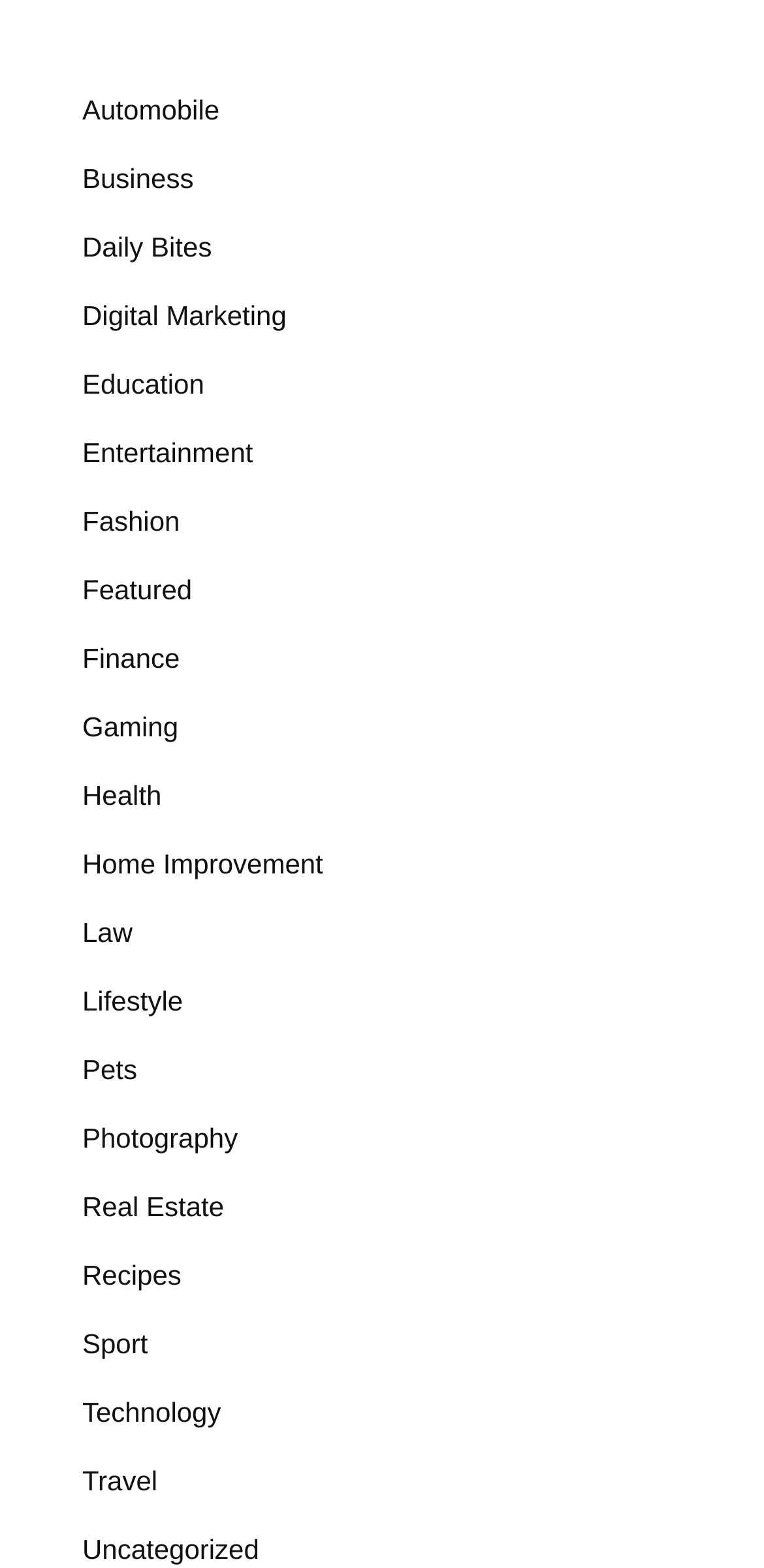Identify the bounding box coordinates of the clickable region necessary to fulfill the following instruction: "Read about Fashion". The bounding box coordinates should be four float numbers between 0 and 1, i.e., [left, top, right, bottom].

[0.108, 0.322, 0.235, 0.342]